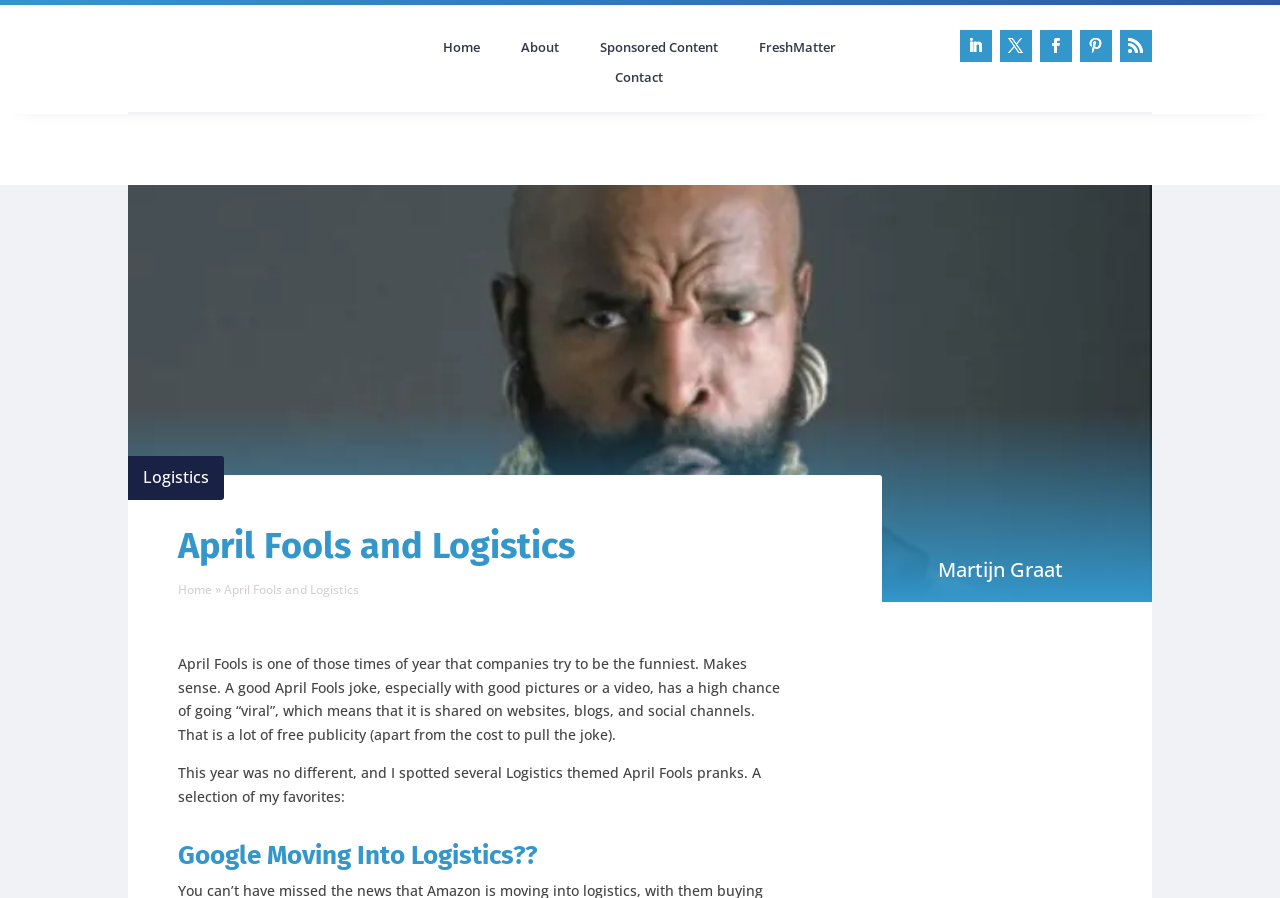Pinpoint the bounding box coordinates of the clickable area needed to execute the instruction: "Click on the 'Sponsored Content' link". The coordinates should be specified as four float numbers between 0 and 1, i.e., [left, top, right, bottom].

[0.461, 0.045, 0.569, 0.069]